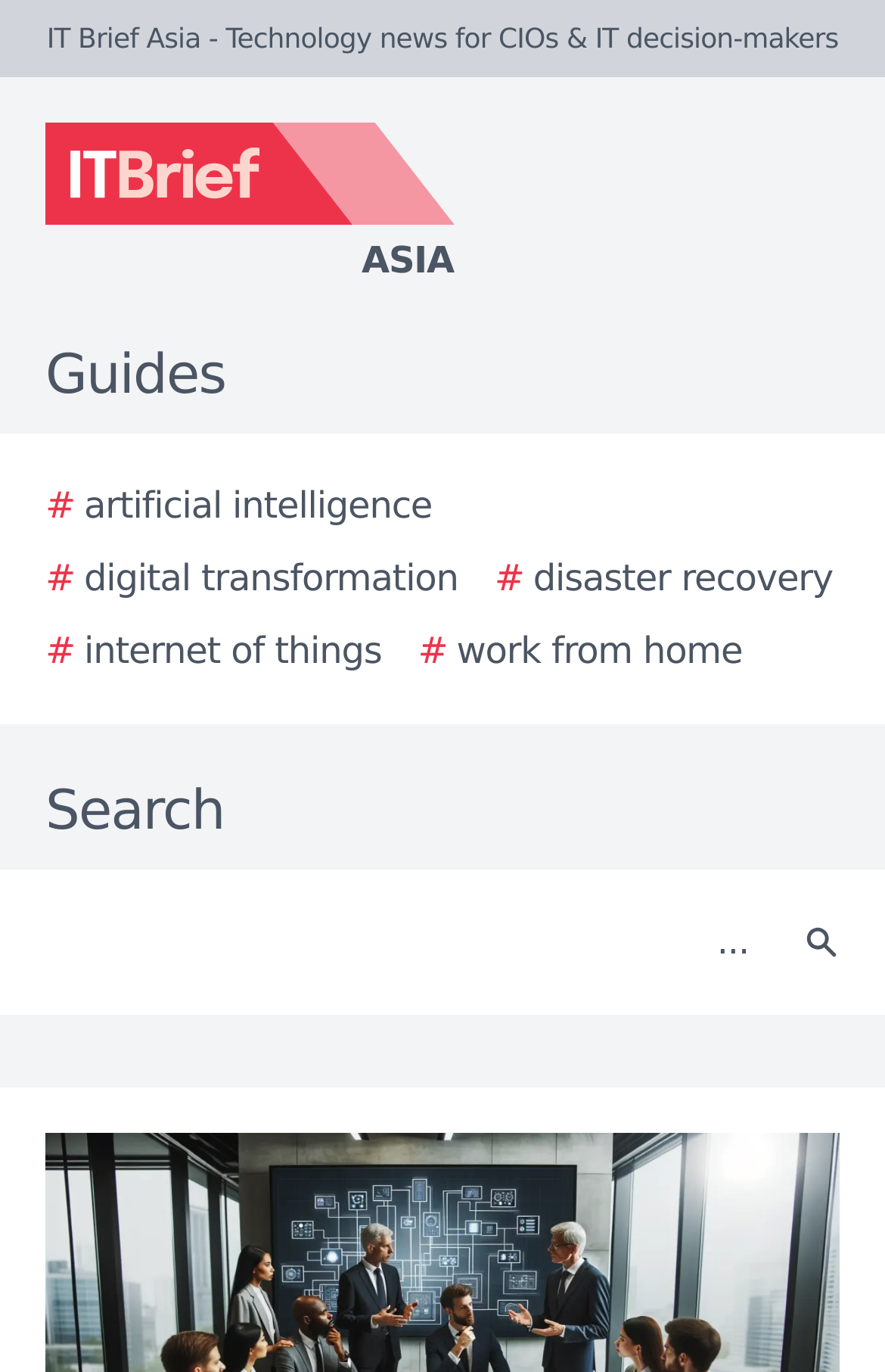Given the description aria-label="Search", predict the bounding box coordinates of the UI element. Ensure the coordinates are in the format (top-left x, top-left y, bottom-right x, bottom-right y) and all values are between 0 and 1.

[0.877, 0.647, 0.979, 0.726]